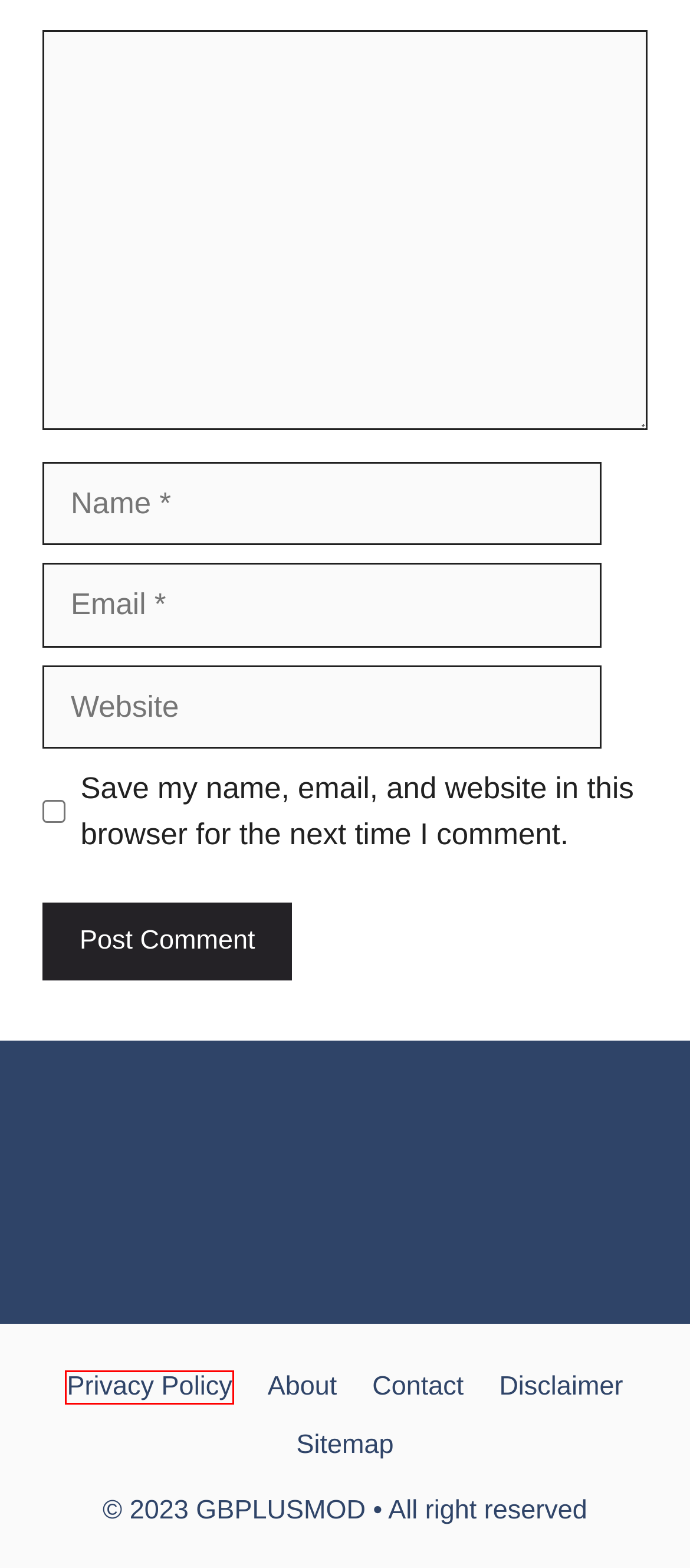Examine the screenshot of a webpage with a red bounding box around a specific UI element. Identify which webpage description best matches the new webpage that appears after clicking the element in the red bounding box. Here are the candidates:
A. Contact - GBPLUSMOD
B. How To Send Whatsapp Messages To People Not In The Contact List (WhatsApp Tips & Tricks) - GBPLUSMOD
C. GB WhatsApp Download APK v24.5.84 (2024) Latest Updated Version
D. WhatsApp Two-Step Verification: How to Enable it - GBPLUSMOD
E. Privacy Policy - GBPLUSMOD
F. About - GBPLUSMOD
G. Disclaimer - GBPLUSMOD
H. FM WhatsApp Download APK (OFFICIAL) 2024 Latest Version Updated

E